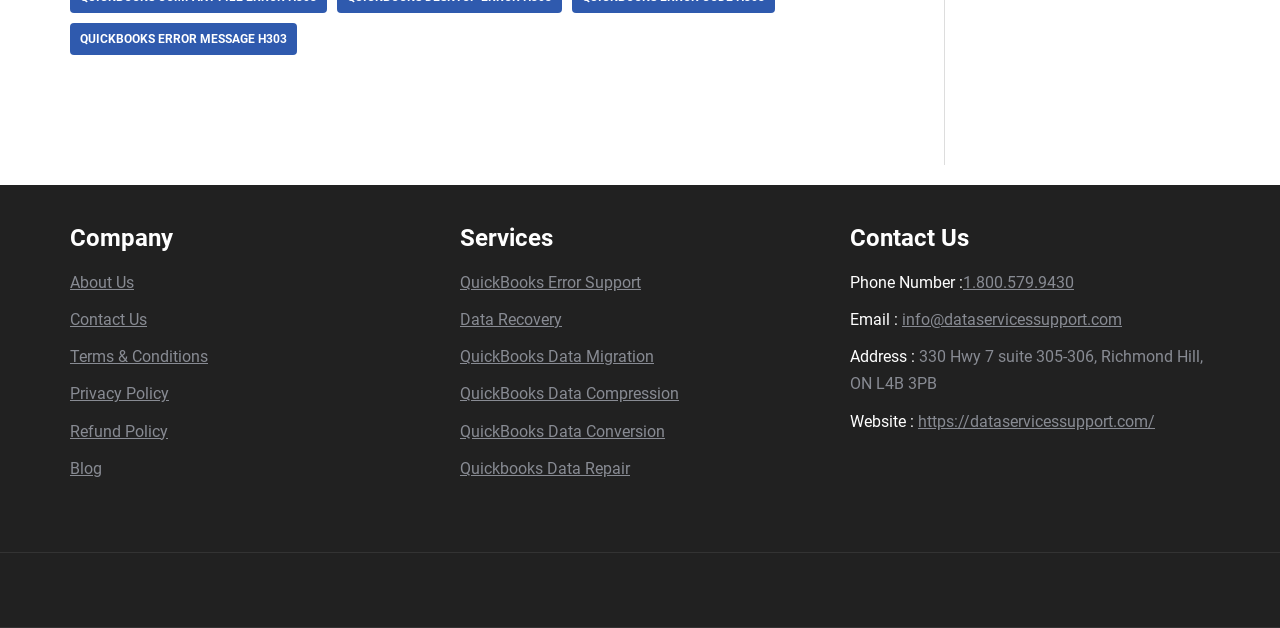Please identify the bounding box coordinates of the area that needs to be clicked to fulfill the following instruction: "Visit the website homepage."

[0.717, 0.655, 0.902, 0.686]